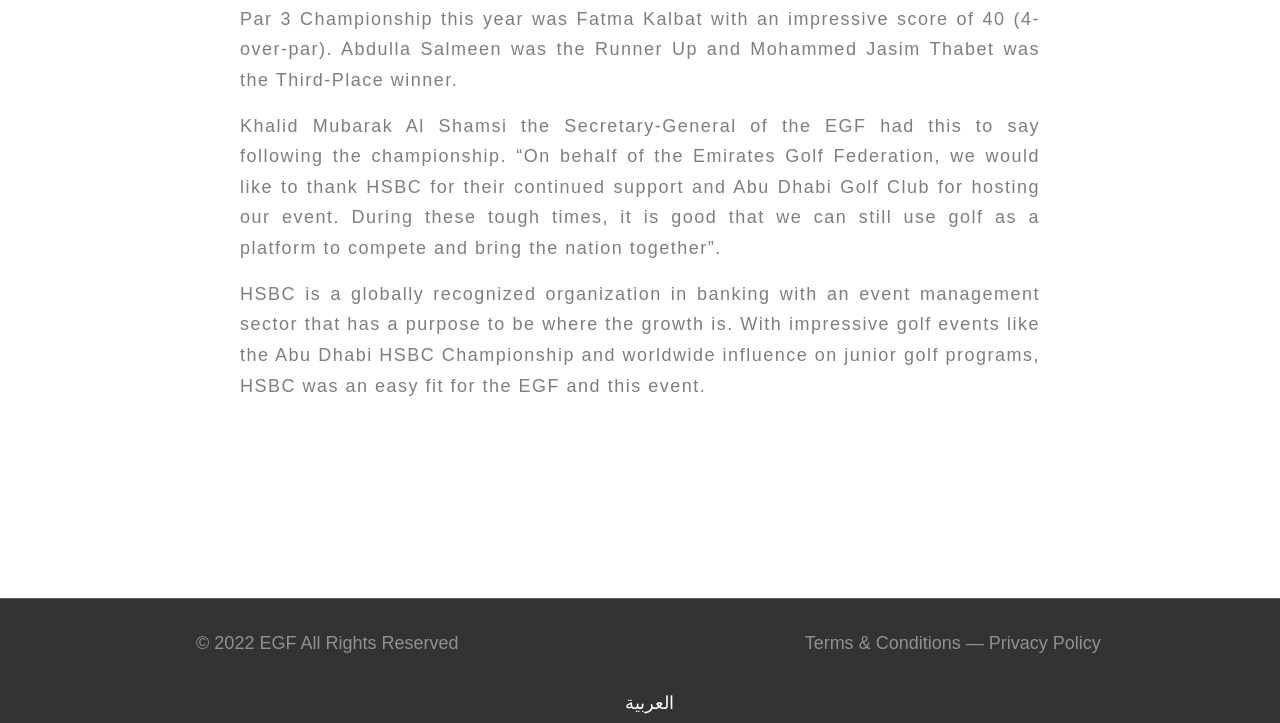How many language options are available on the webpage?
Please respond to the question with a detailed and thorough explanation.

The answer can be found by looking at the link elements, which include a link to 'العربية' (Arabic) and no other language options, implying that there are two language options available: English and Arabic.